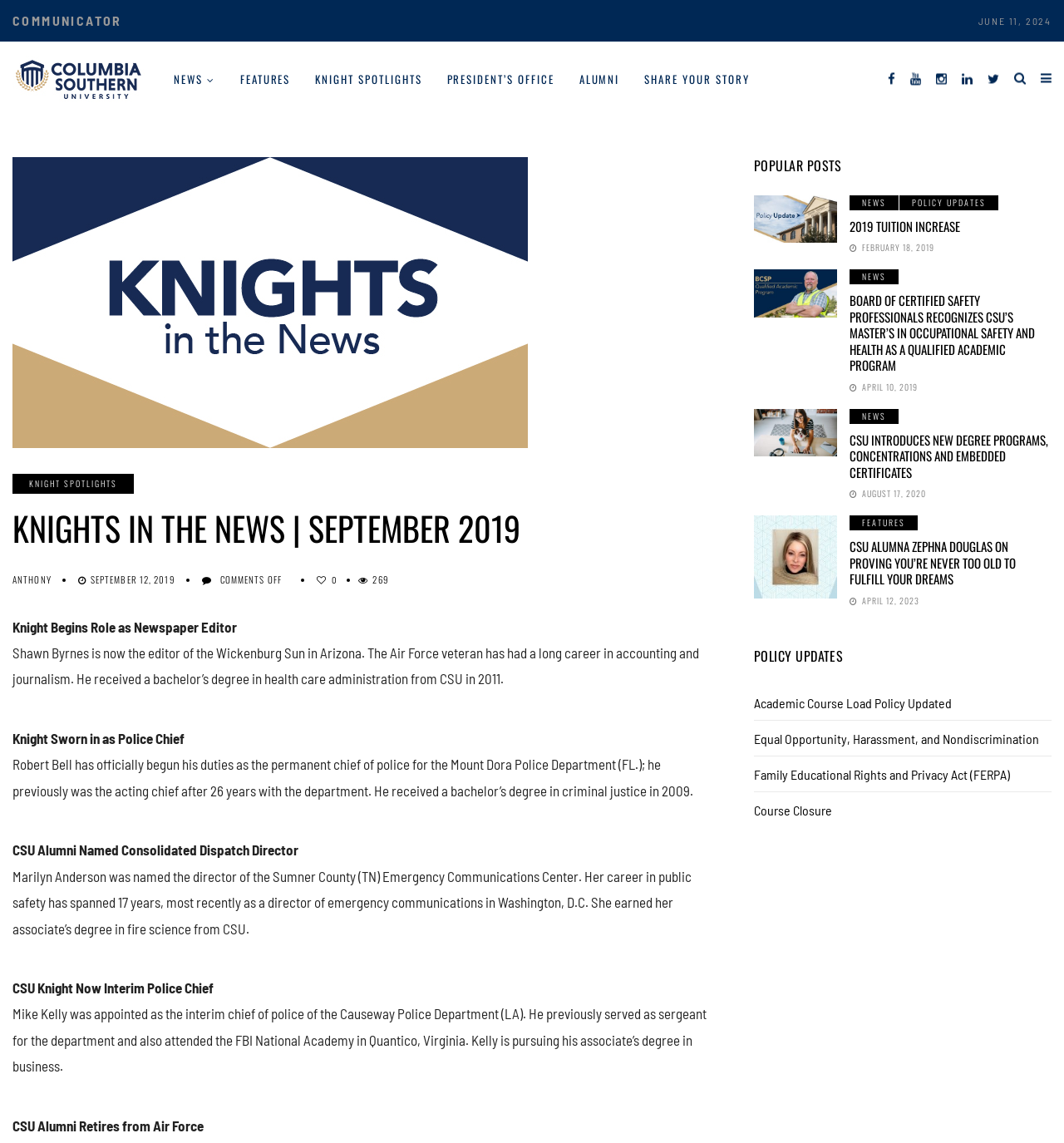What is the profession of Shawn Byrnes?
Can you offer a detailed and complete answer to this question?

The webpage mentions 'Knight Begins Role as Newspaper Editor' and then describes Shawn Byrnes as the editor of the Wickenburg Sun in Arizona, indicating that he is a newspaper editor.